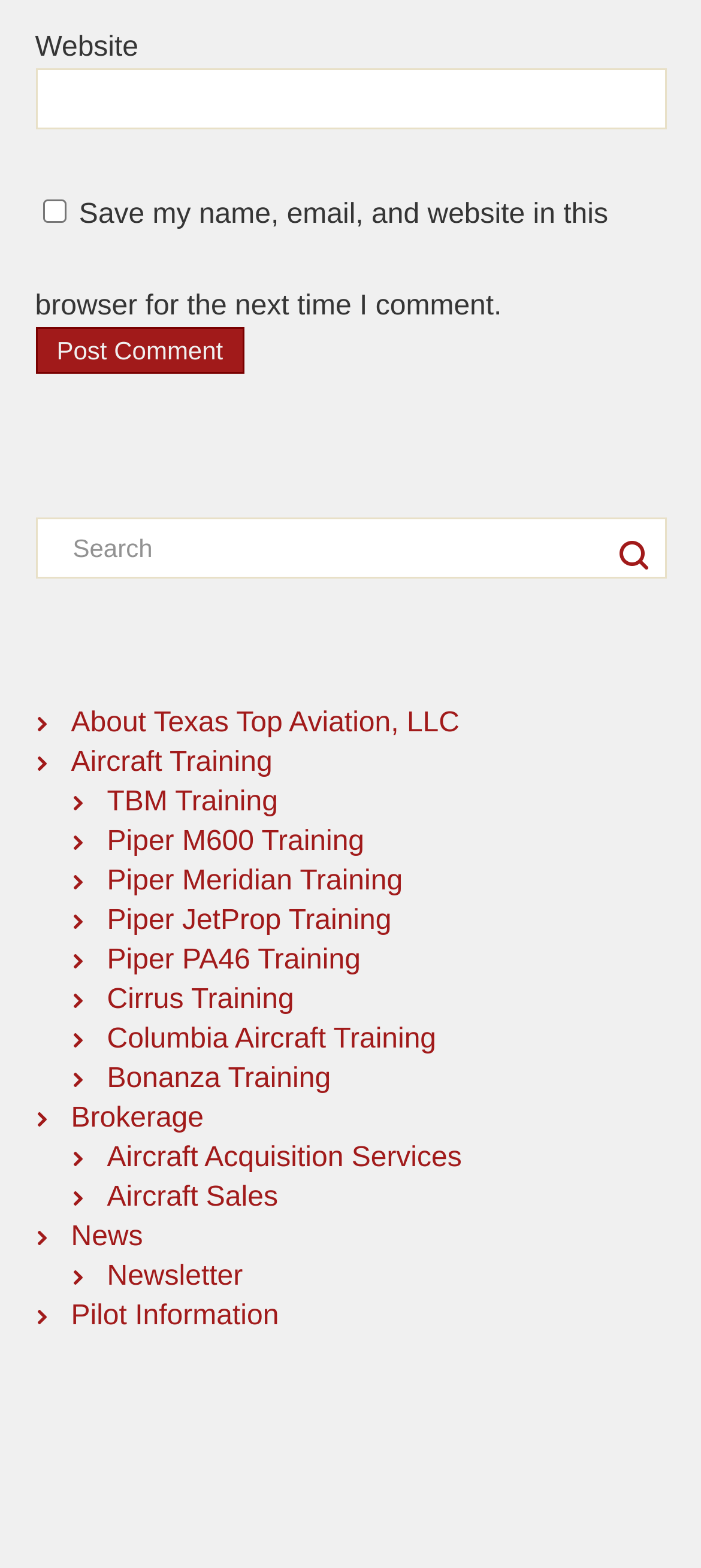Locate the bounding box coordinates of the element that should be clicked to execute the following instruction: "post a comment".

[0.05, 0.208, 0.349, 0.238]